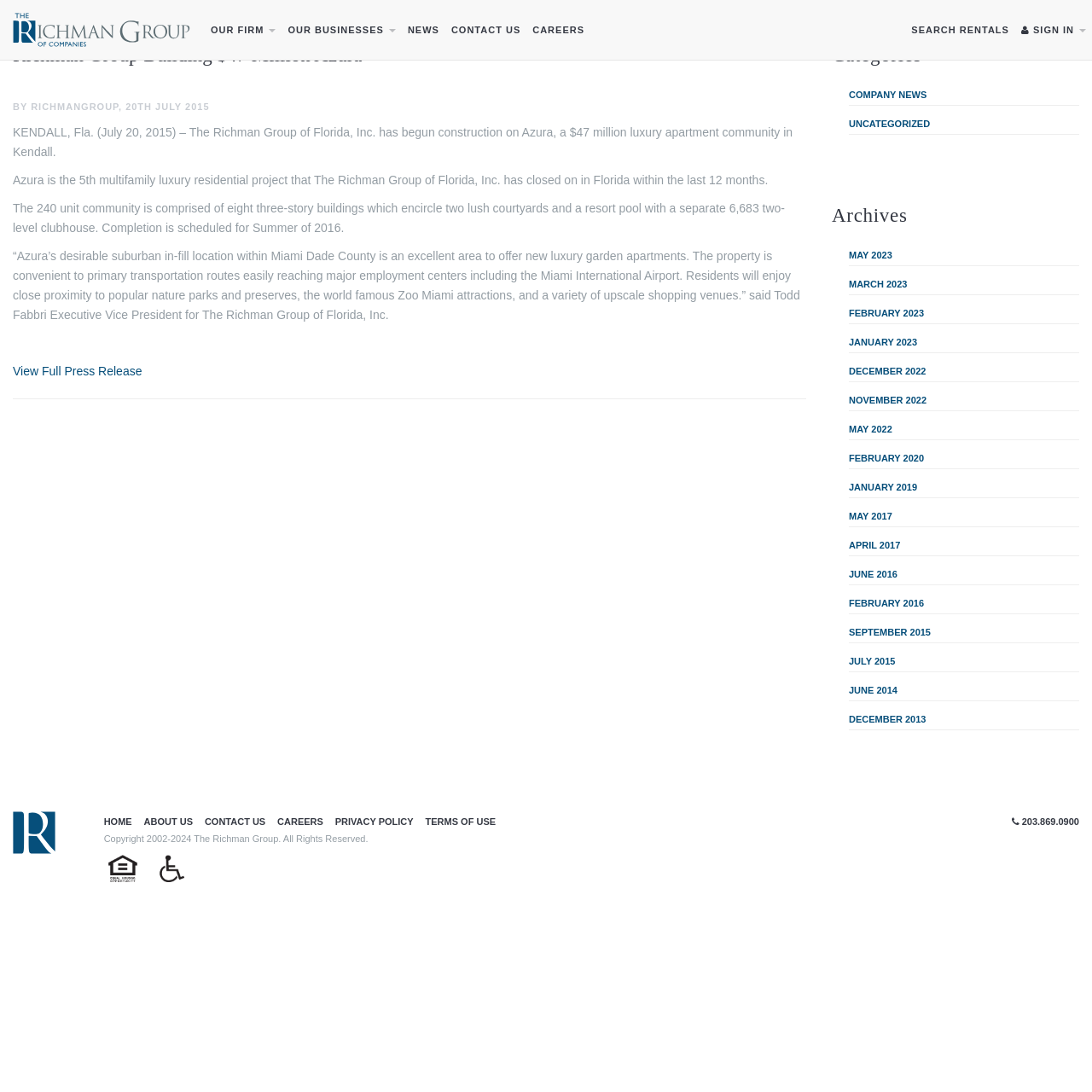Pinpoint the bounding box coordinates of the clickable element to carry out the following instruction: "Contact us."

[0.408, 0.0, 0.482, 0.055]